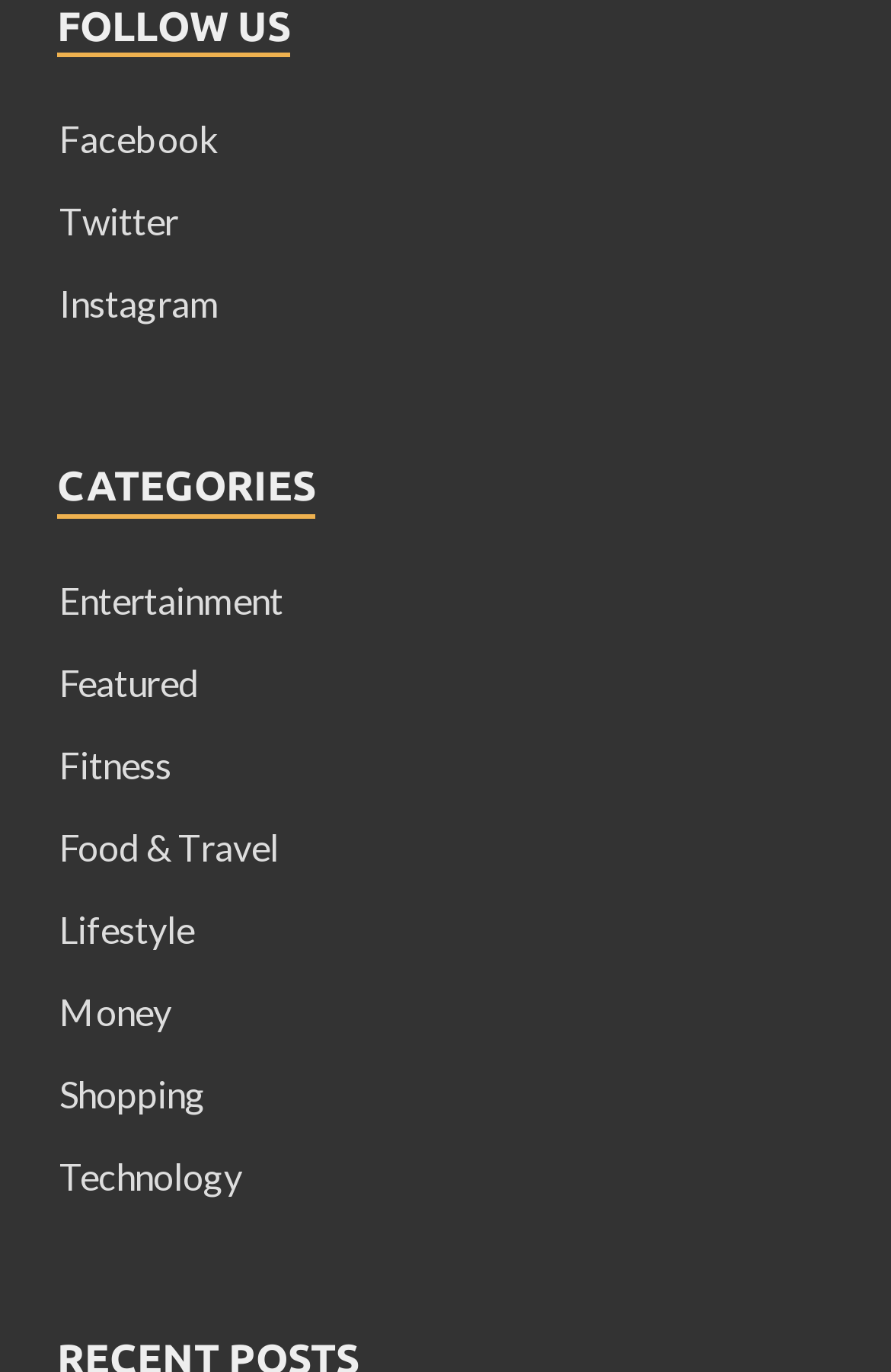Identify the bounding box for the described UI element: "Food & Travel".

[0.067, 0.601, 0.313, 0.632]